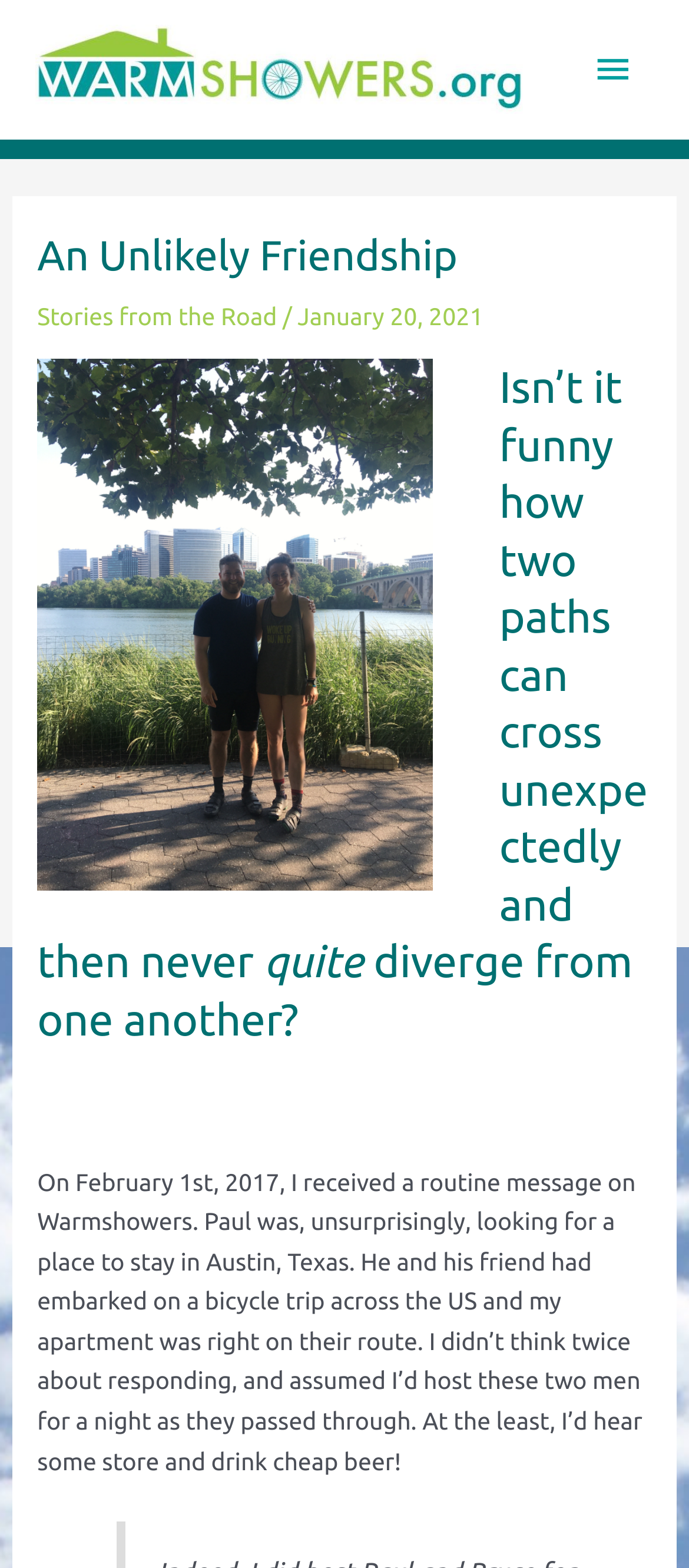Identify the main heading from the webpage and provide its text content.

An Unlikely Friendship